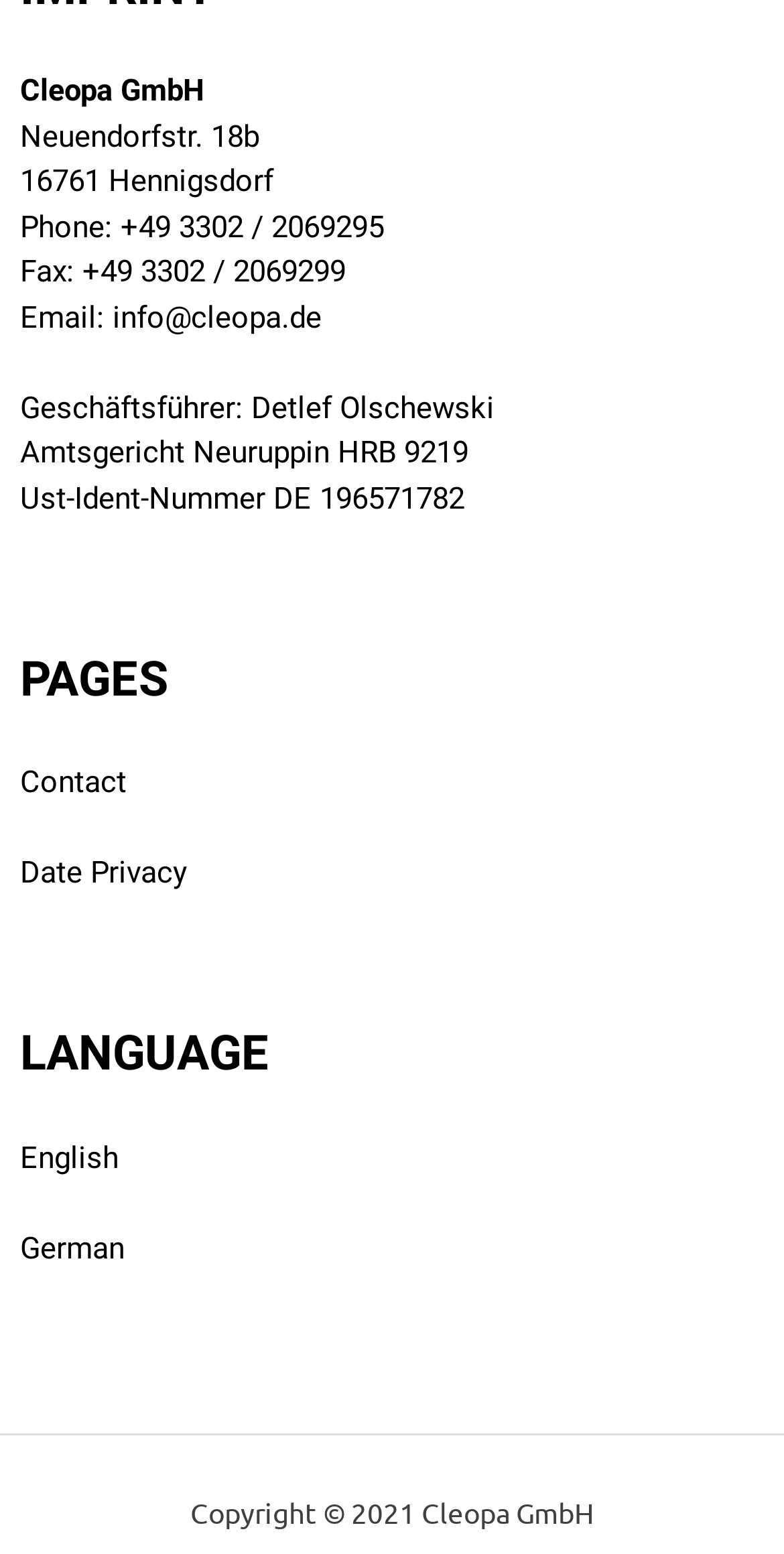Based on the image, give a detailed response to the question: What is the company's address?

I found the address by looking at the StaticText elements that contain the text 'Neuendorfstr. 18b' and '16761 Hennigsdorf'.